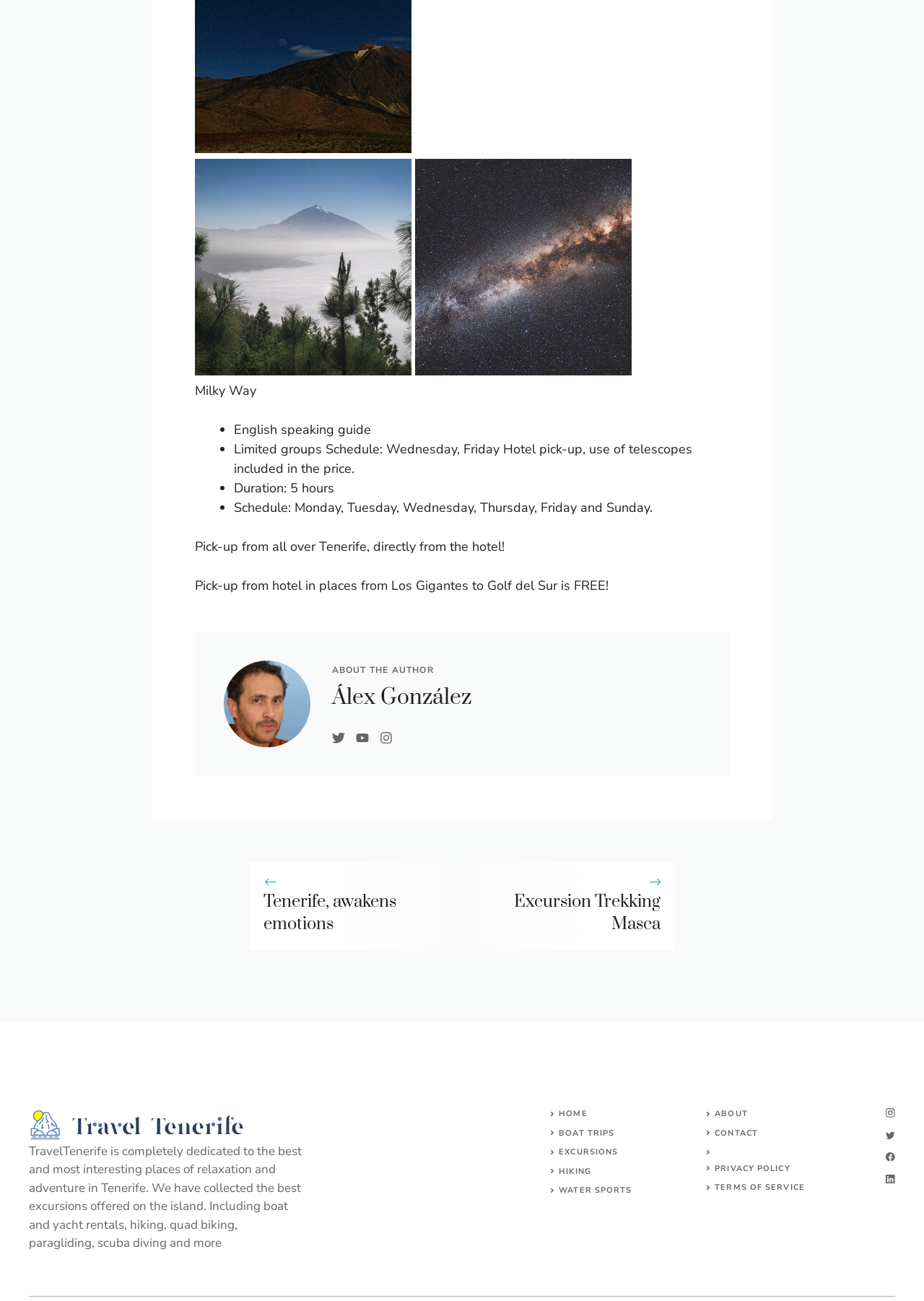Identify the bounding box coordinates of the section that should be clicked to achieve the task described: "Click the link to Tenerife awakens emotions".

[0.285, 0.674, 0.469, 0.719]